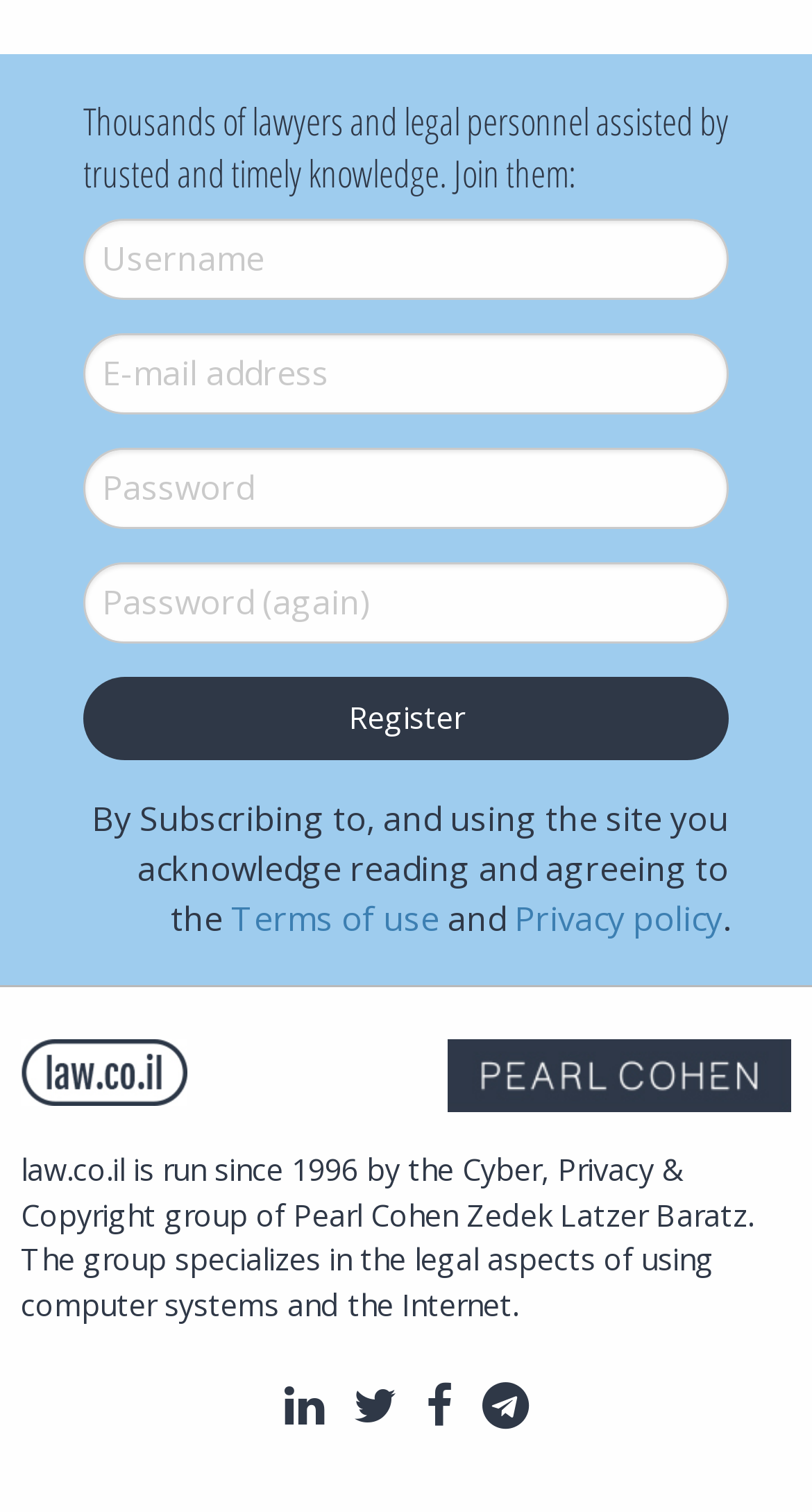Predict the bounding box coordinates of the UI element that matches this description: "Facebook". The coordinates should be in the format [left, top, right, bottom] with each value between 0 and 1.

[0.514, 0.902, 0.583, 0.955]